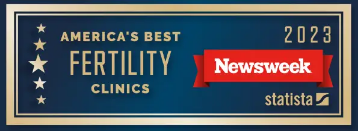What is the name of the publication that gave the award? Using the information from the screenshot, answer with a single word or phrase.

Newsweek